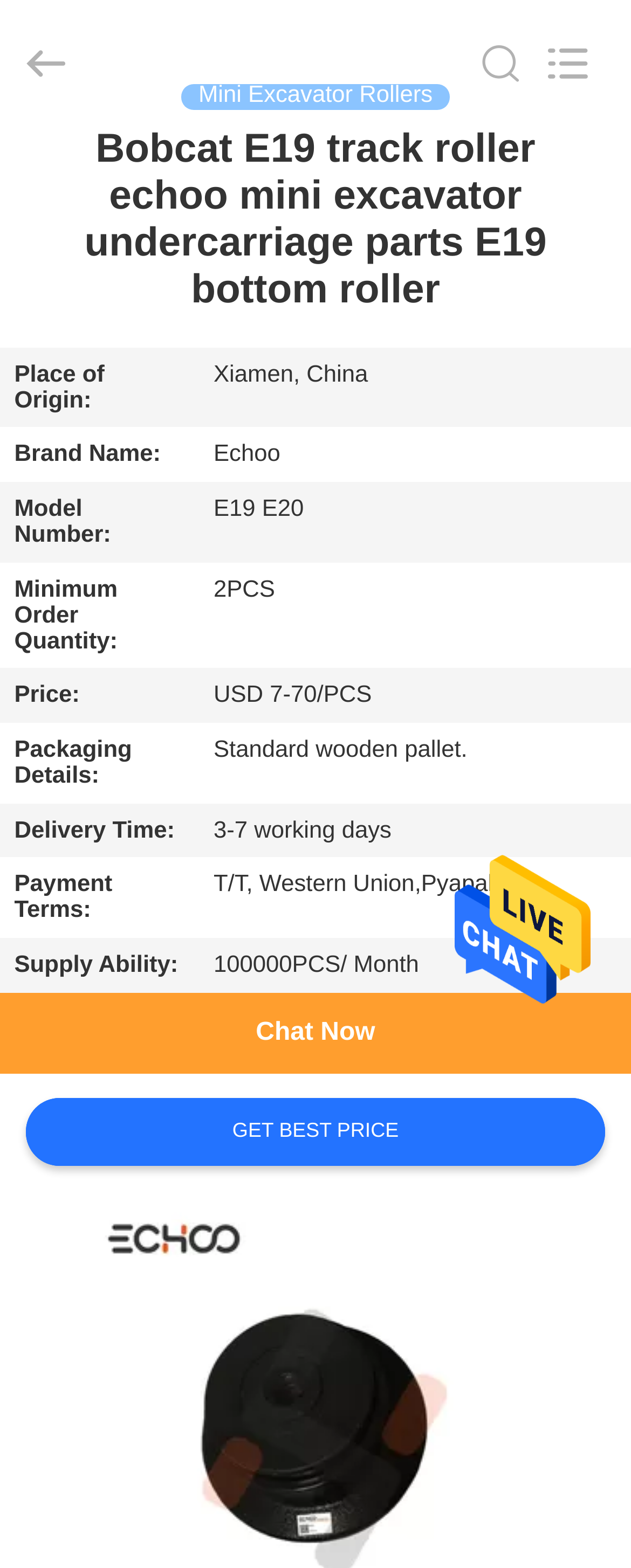Identify the bounding box coordinates of the area you need to click to perform the following instruction: "Go to home page".

[0.0, 0.08, 0.192, 0.109]